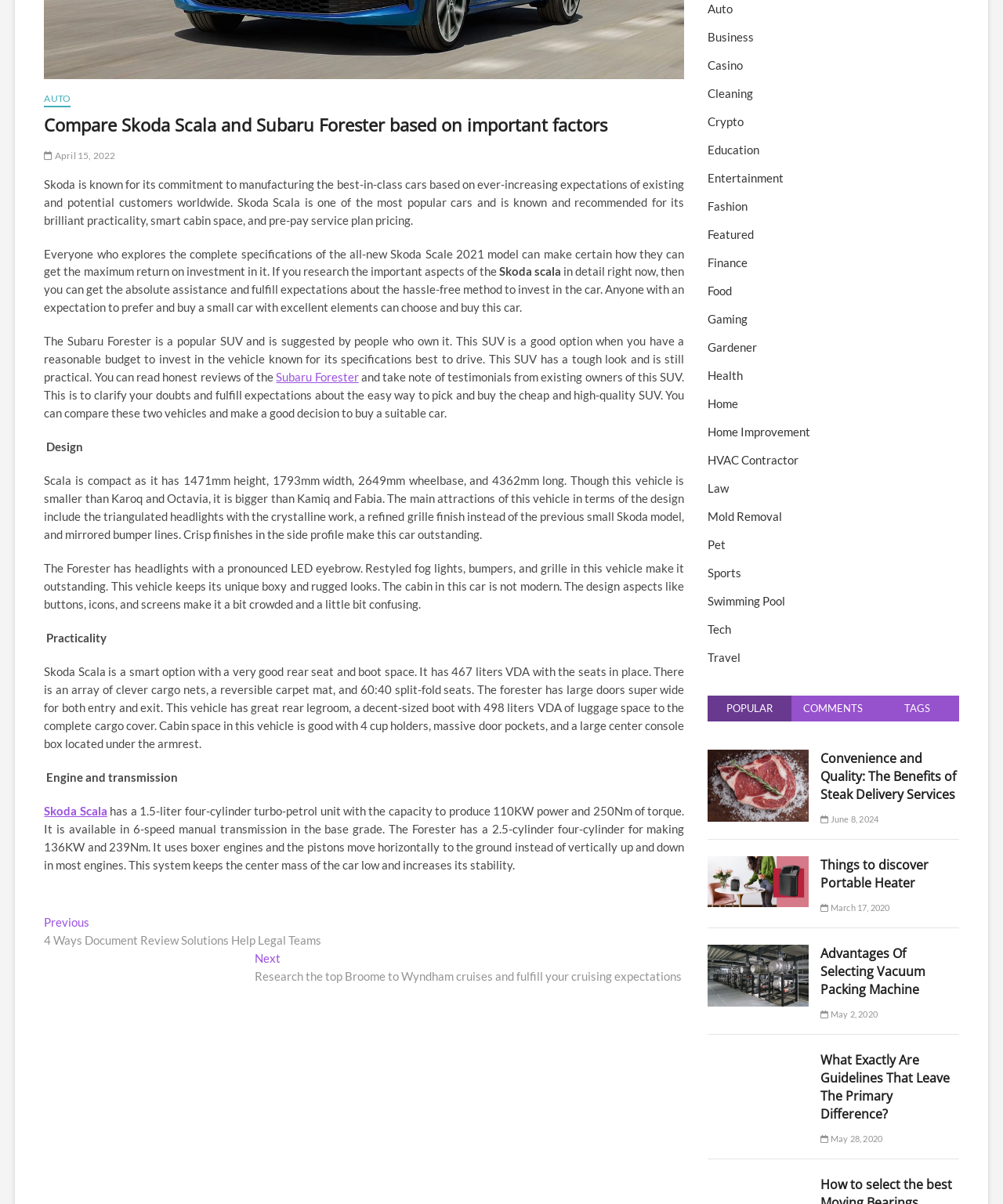Based on the provided description, "Subaru Forester", find the bounding box of the corresponding UI element in the screenshot.

[0.275, 0.307, 0.358, 0.319]